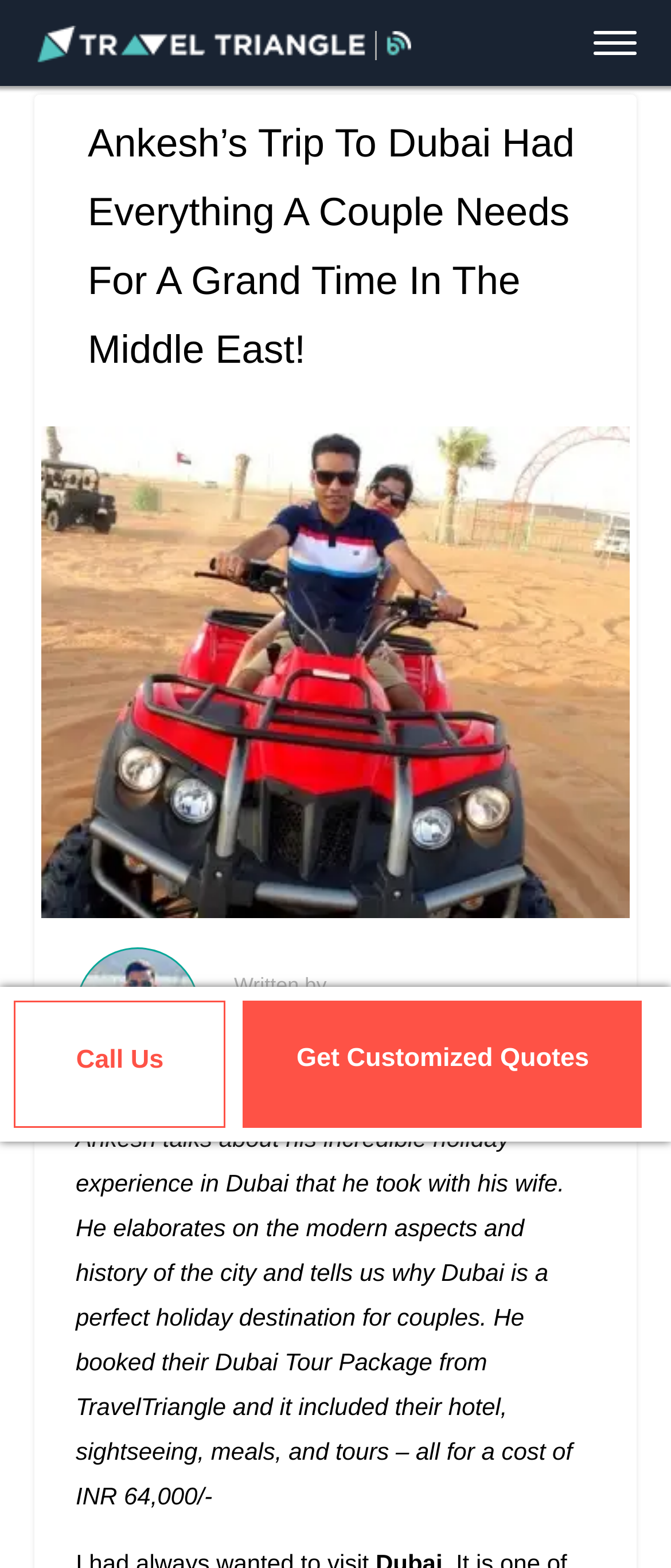Please find the bounding box coordinates in the format (top-left x, top-left y, bottom-right x, bottom-right y) for the given element description. Ensure the coordinates are floating point numbers between 0 and 1. Description: Ankesh Rajput

[0.349, 0.644, 0.6, 0.662]